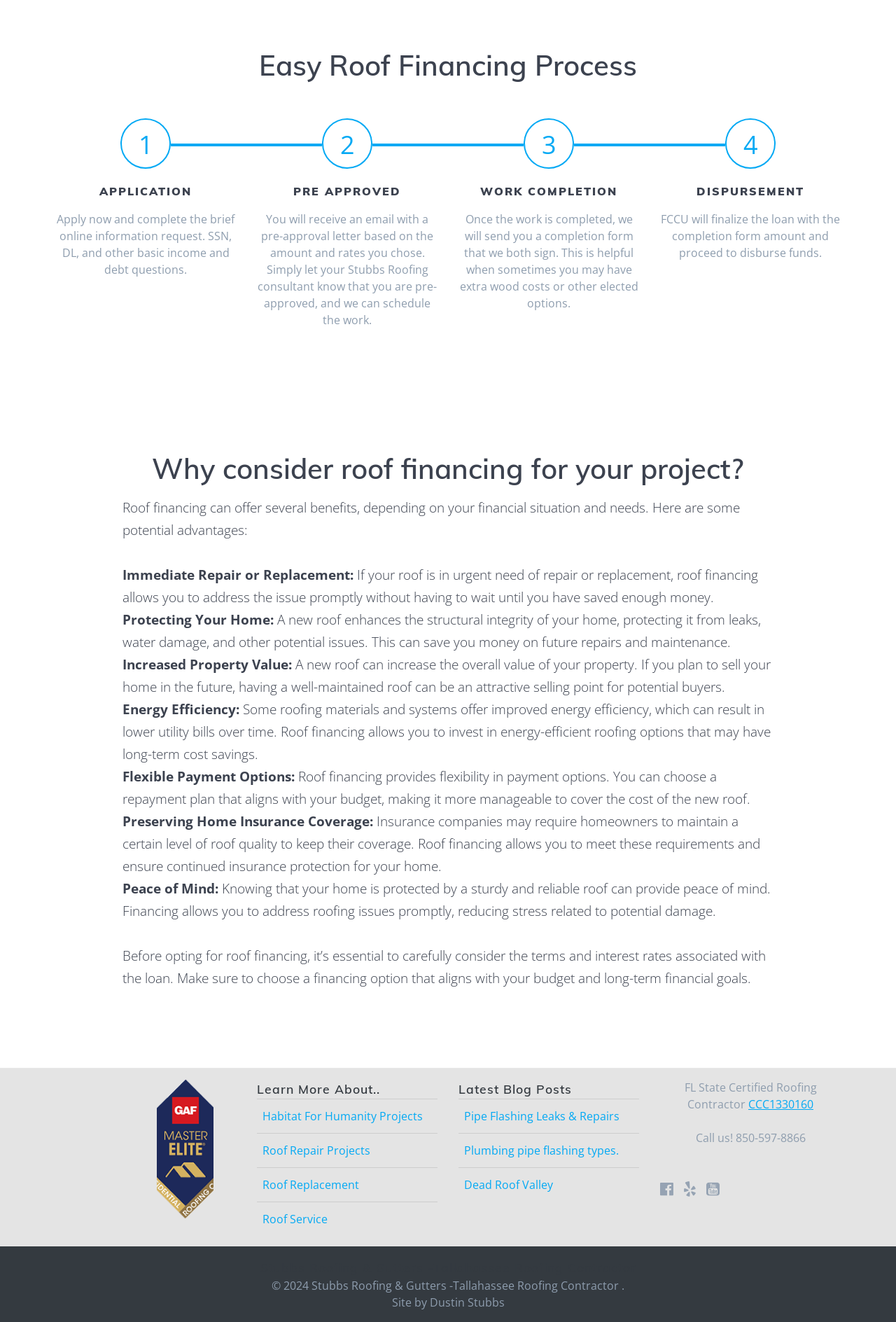What is the benefit of a new roof in terms of property value?
Answer the question with just one word or phrase using the image.

Increased property value